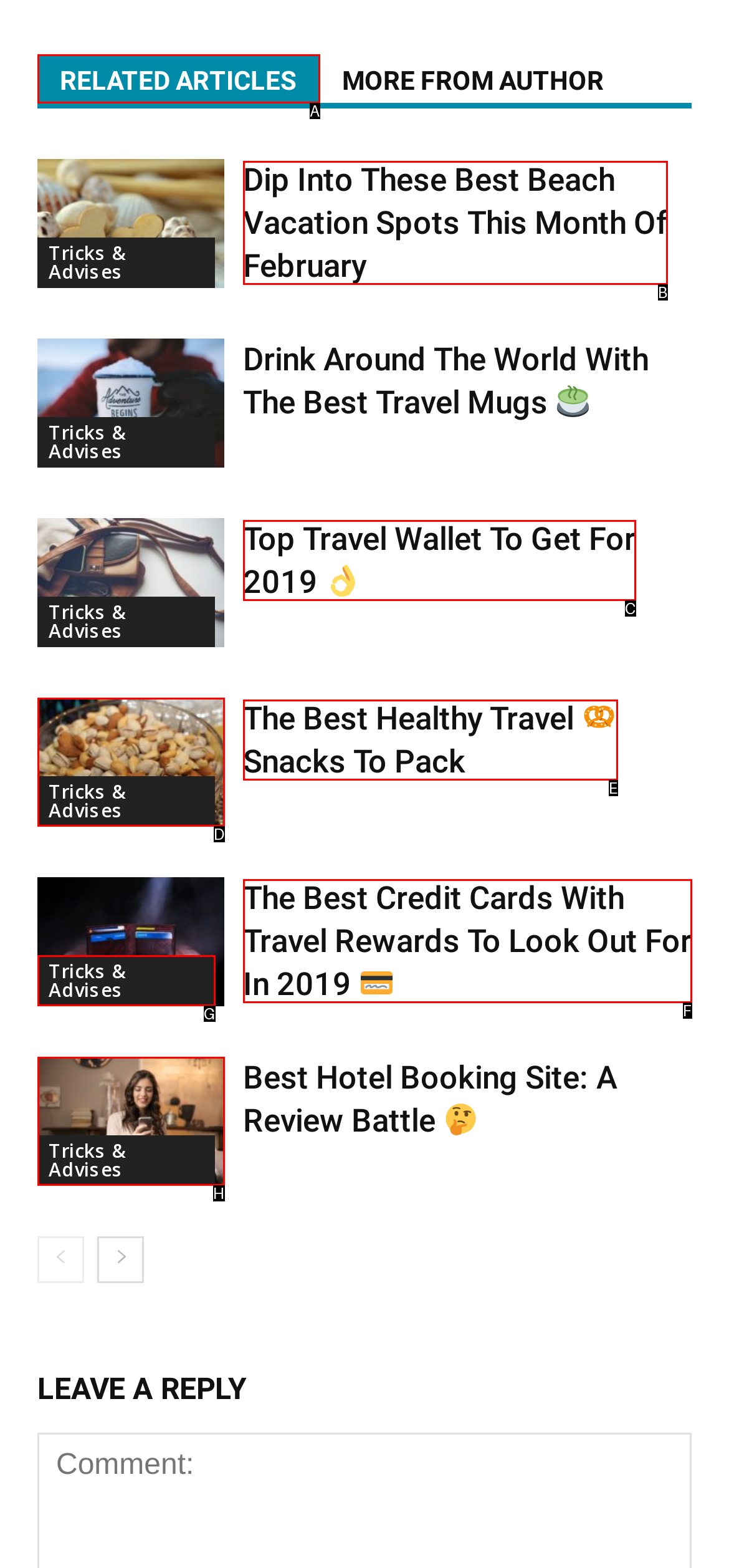Given the description: RELATED ARTICLES, identify the matching option. Answer with the corresponding letter.

A